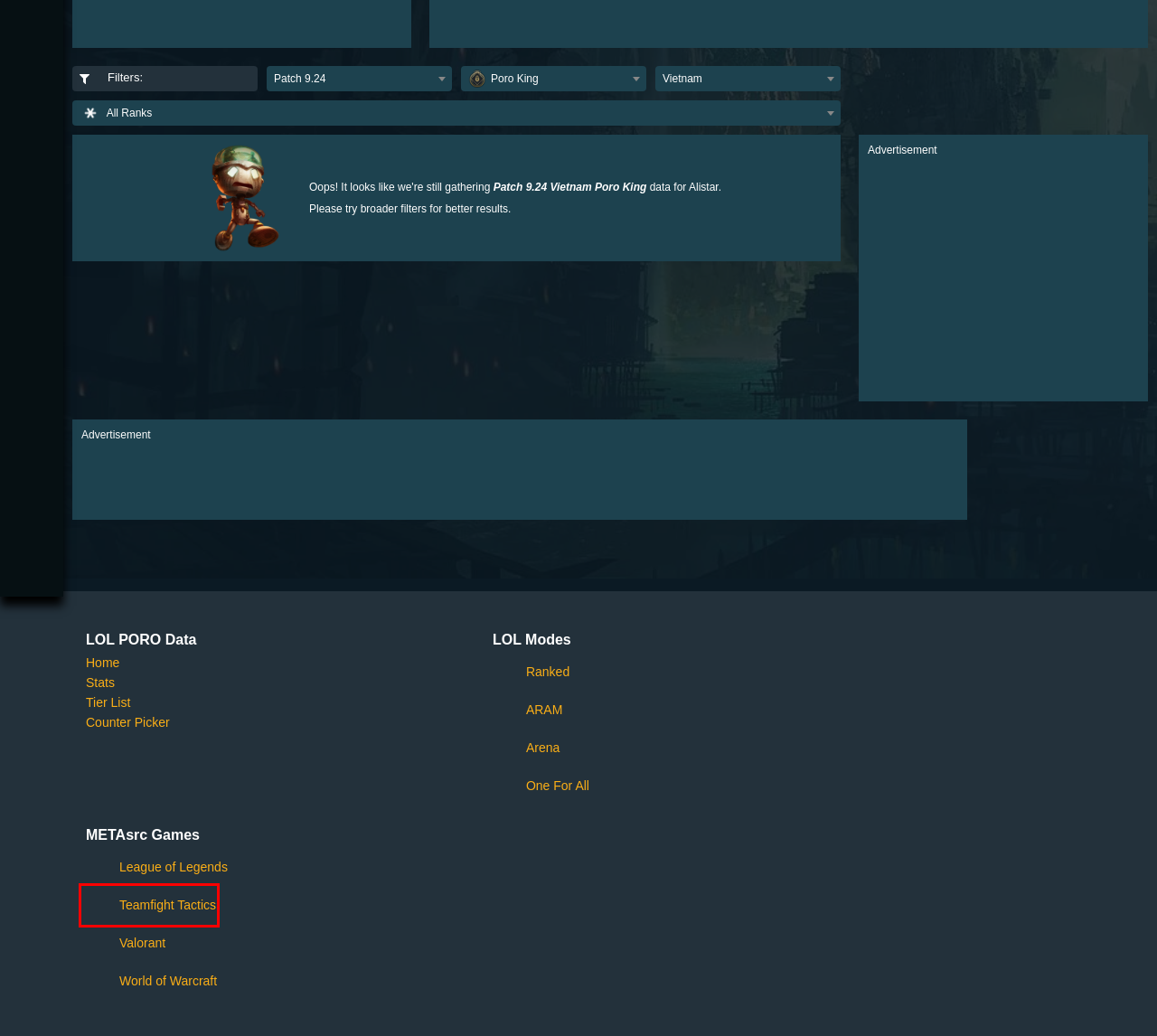You are provided with a screenshot of a webpage that has a red bounding box highlighting a UI element. Choose the most accurate webpage description that matches the new webpage after clicking the highlighted element. Here are your choices:
A. LoL Poro King Tier List, 9.24, Best Champions  - METAsrc
B. WoW M+ 10.2.7 Statistical Builds, Talents & Tier Lists - METAsrc
C. METAsrc LoL ARAM Builds & Guides Patch 14.9
D. METAsrc LoL Arena Builds & Guides Patch 14.9
E. METAsrc TFT Guides Set 11, Patch 14.9
F. METAsrc LoL One For All Builds & Guides Patch 14.8
G. METAsrc Valorant Statistical Guides and Tier Lists Patch 8.08
H. METAsrc LoL  Builds & Guides Patch 14.9

E